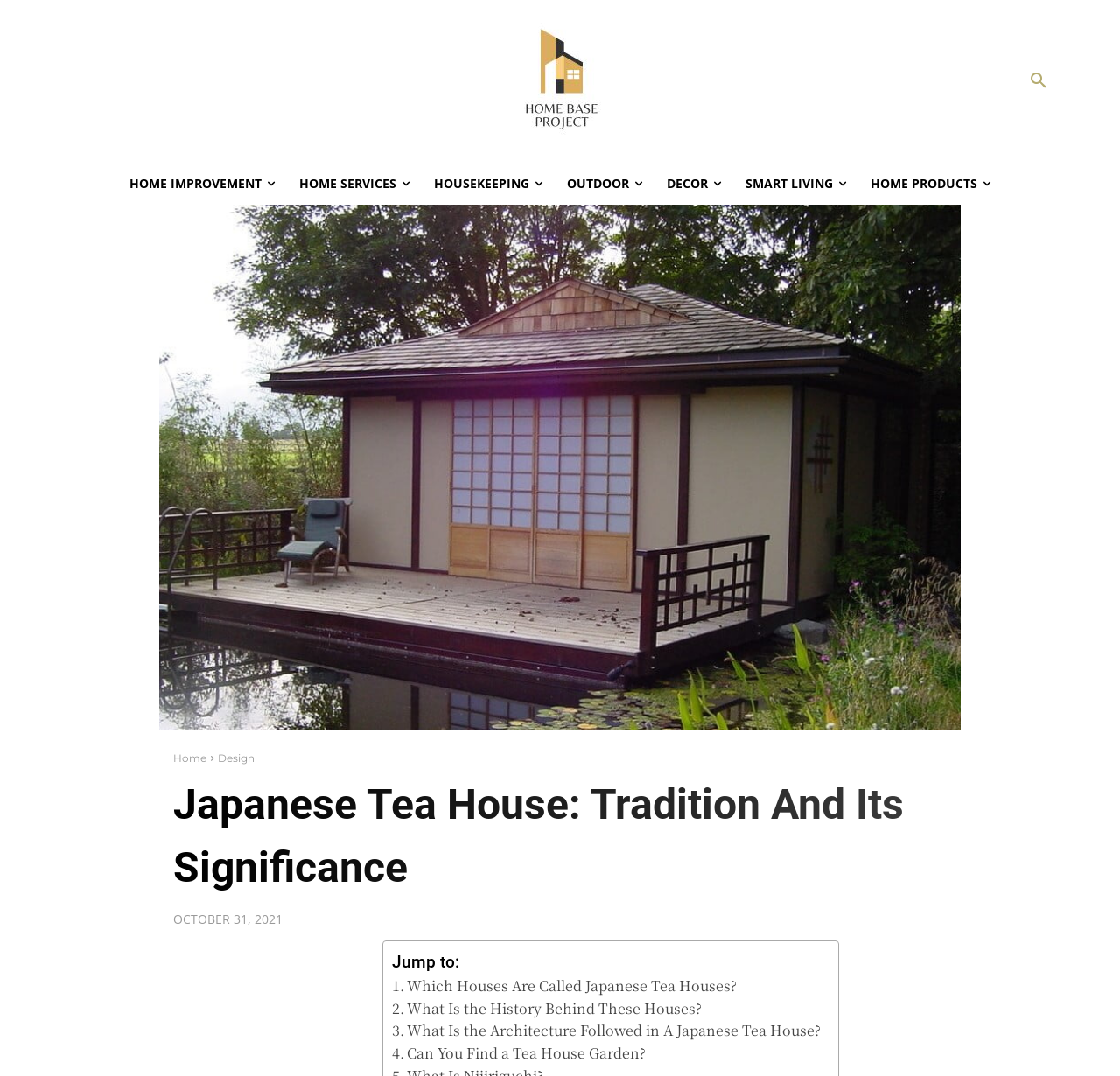Please determine the bounding box coordinates of the area that needs to be clicked to complete this task: 'go to home base project'. The coordinates must be four float numbers between 0 and 1, formatted as [left, top, right, bottom].

[0.404, 0.015, 0.599, 0.137]